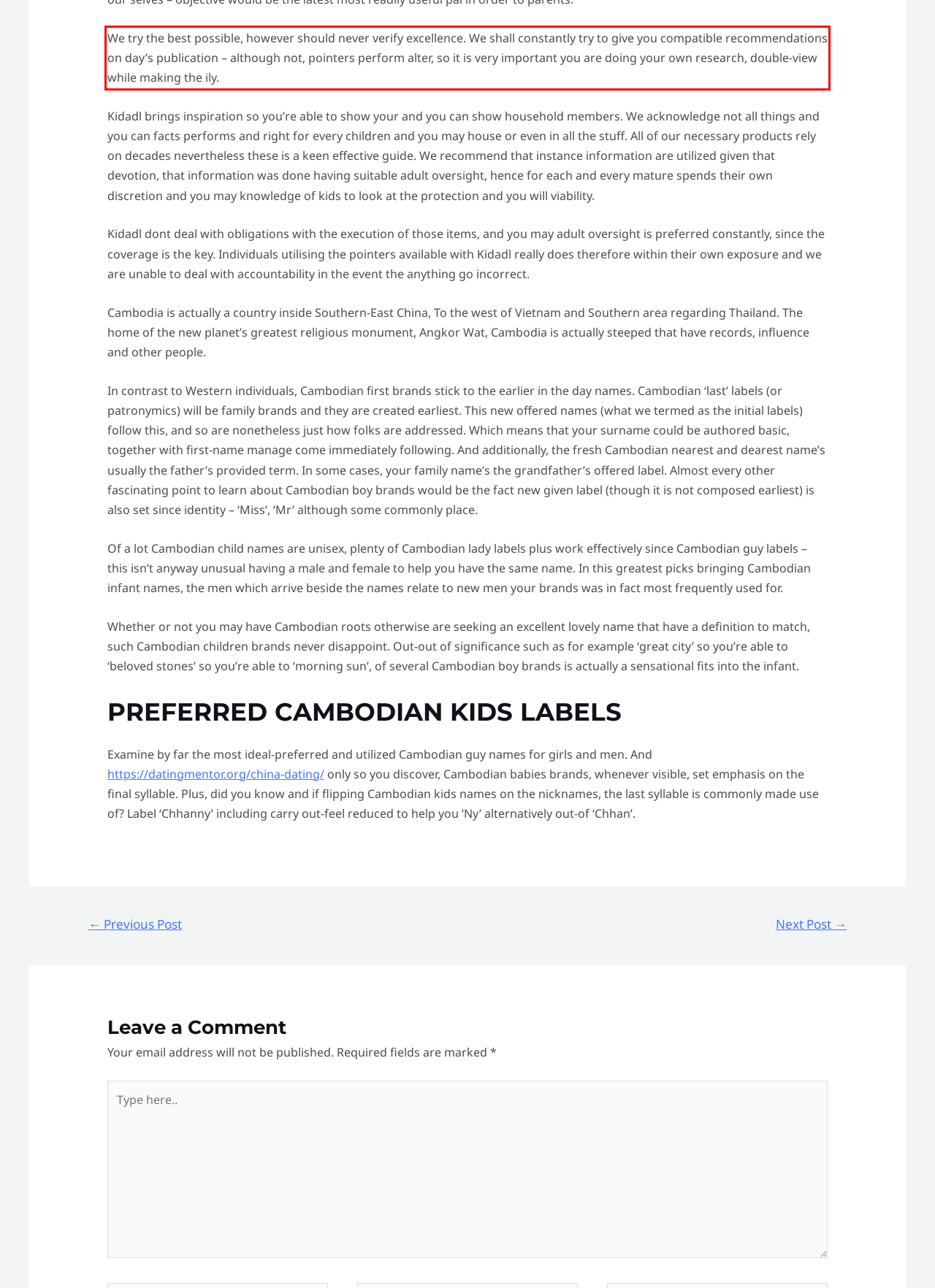You are presented with a webpage screenshot featuring a red bounding box. Perform OCR on the text inside the red bounding box and extract the content.

We try the best possible, however should never verify excellence. We shall constantly try to give you compatible recommendations on day’s publication – although not, pointers perform alter, so it is very important you are doing your own research, double-view while making the ily.